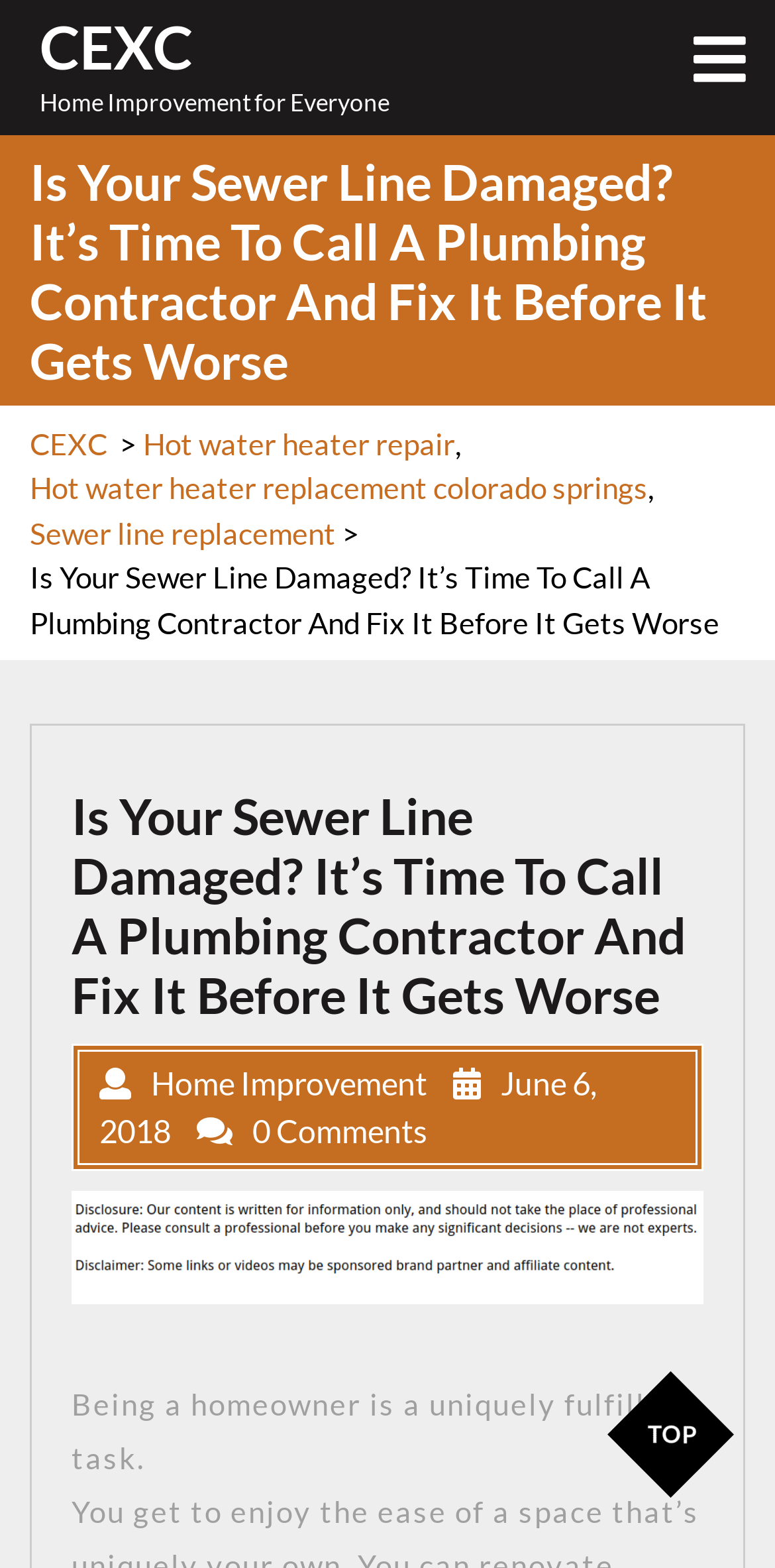Using the provided description: "Sewer line replacement", find the bounding box coordinates of the corresponding UI element. The output should be four float numbers between 0 and 1, in the format [left, top, right, bottom].

[0.038, 0.325, 0.433, 0.354]